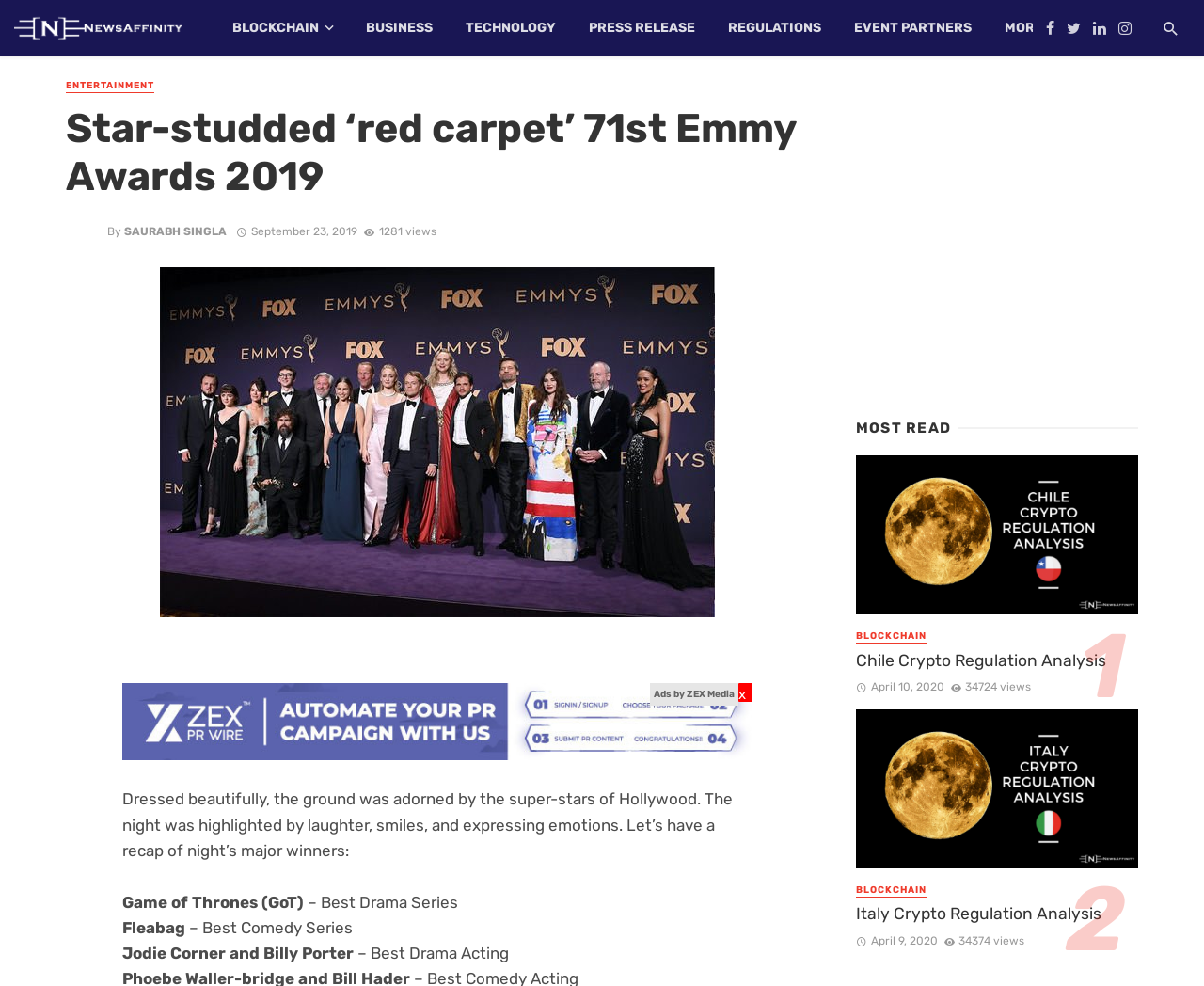Pinpoint the bounding box coordinates of the element to be clicked to execute the instruction: "View the image of Saurabh Singla".

[0.055, 0.22, 0.081, 0.252]